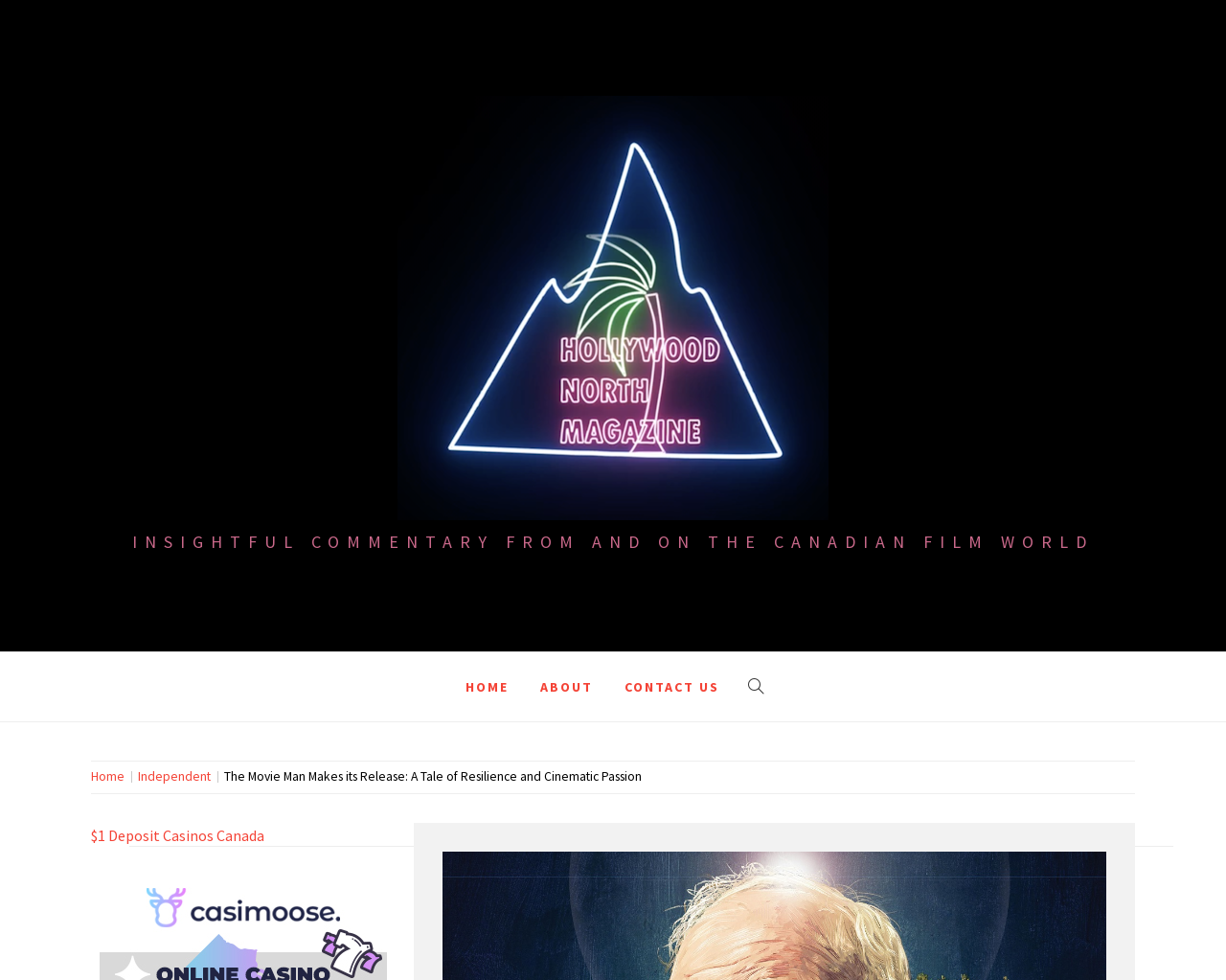What is the main heading displayed on the webpage? Please provide the text.

The Movie Man Makes its Release: A Tale of Resilience and Cinematic Passion